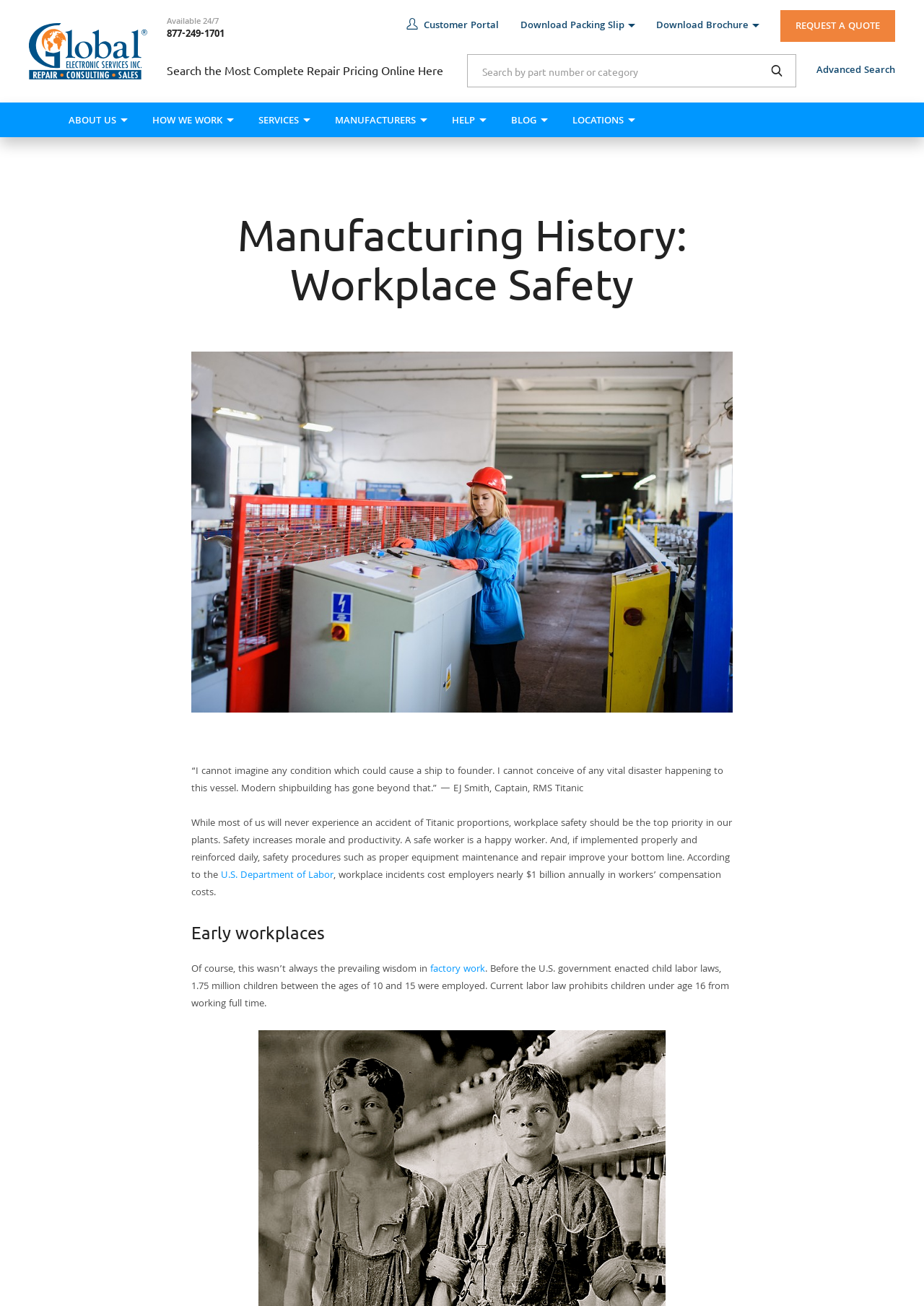What is the title or heading displayed on the webpage?

Manufacturing History: Workplace Safety